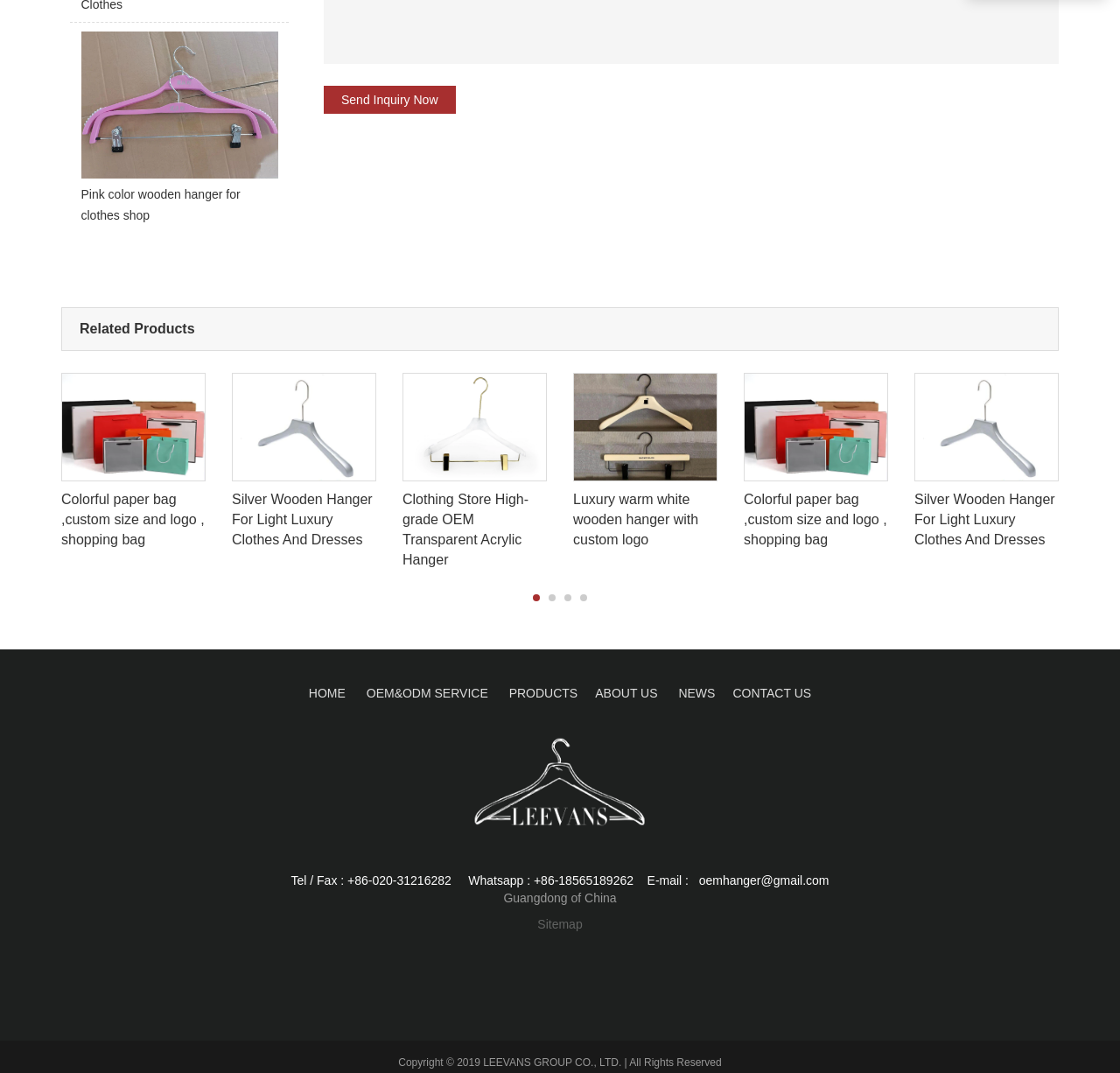What is the company's location? Based on the screenshot, please respond with a single word or phrase.

Guangdong, China